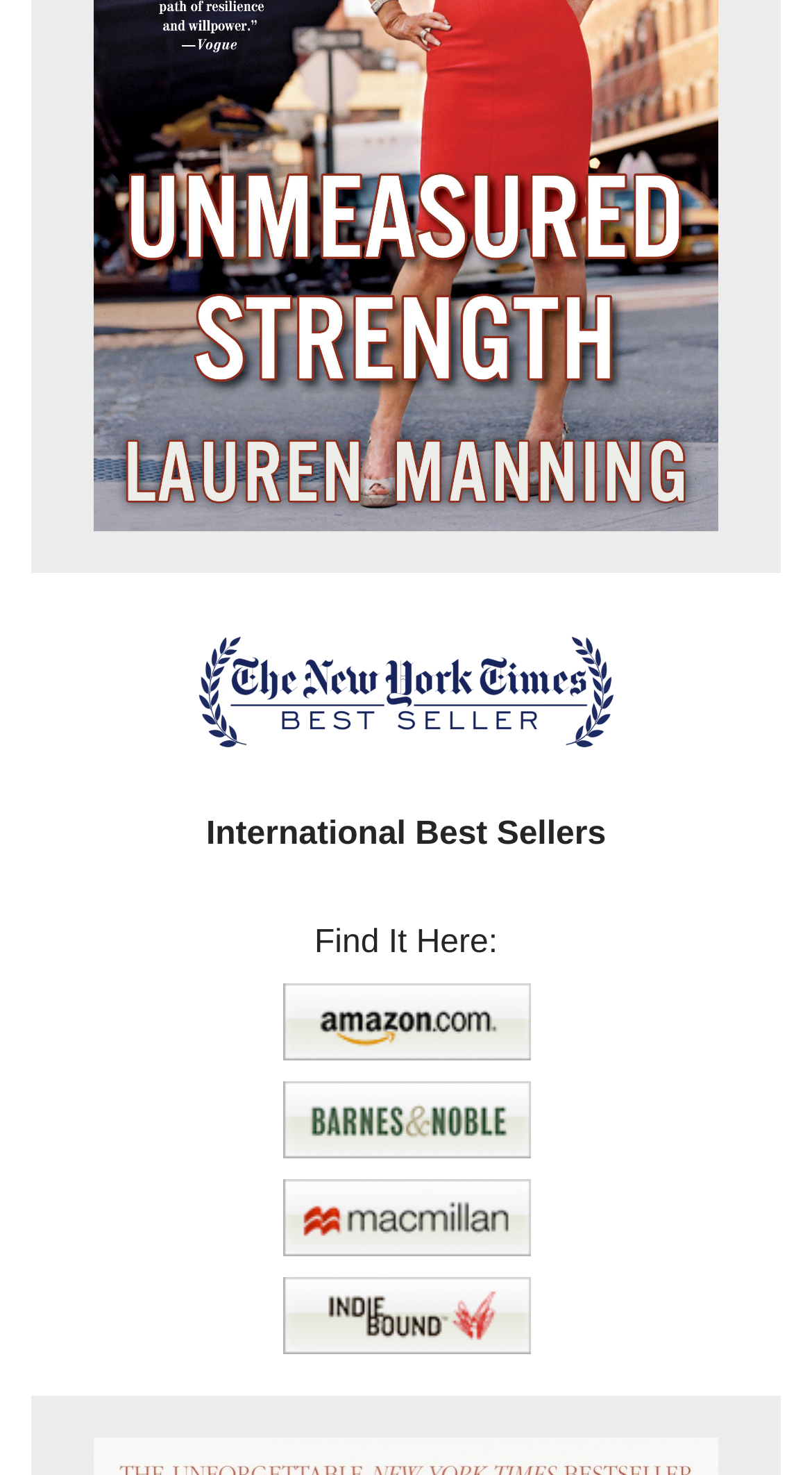Based on the image, please elaborate on the answer to the following question:
What are the online stores where the book can be bought?

The online stores where the book can be bought can be determined by looking at the link elements with text 'buy at...' and their corresponding image elements. These stores are Amazon, Barnes & Noble, Macmillan, and Indie Bound.